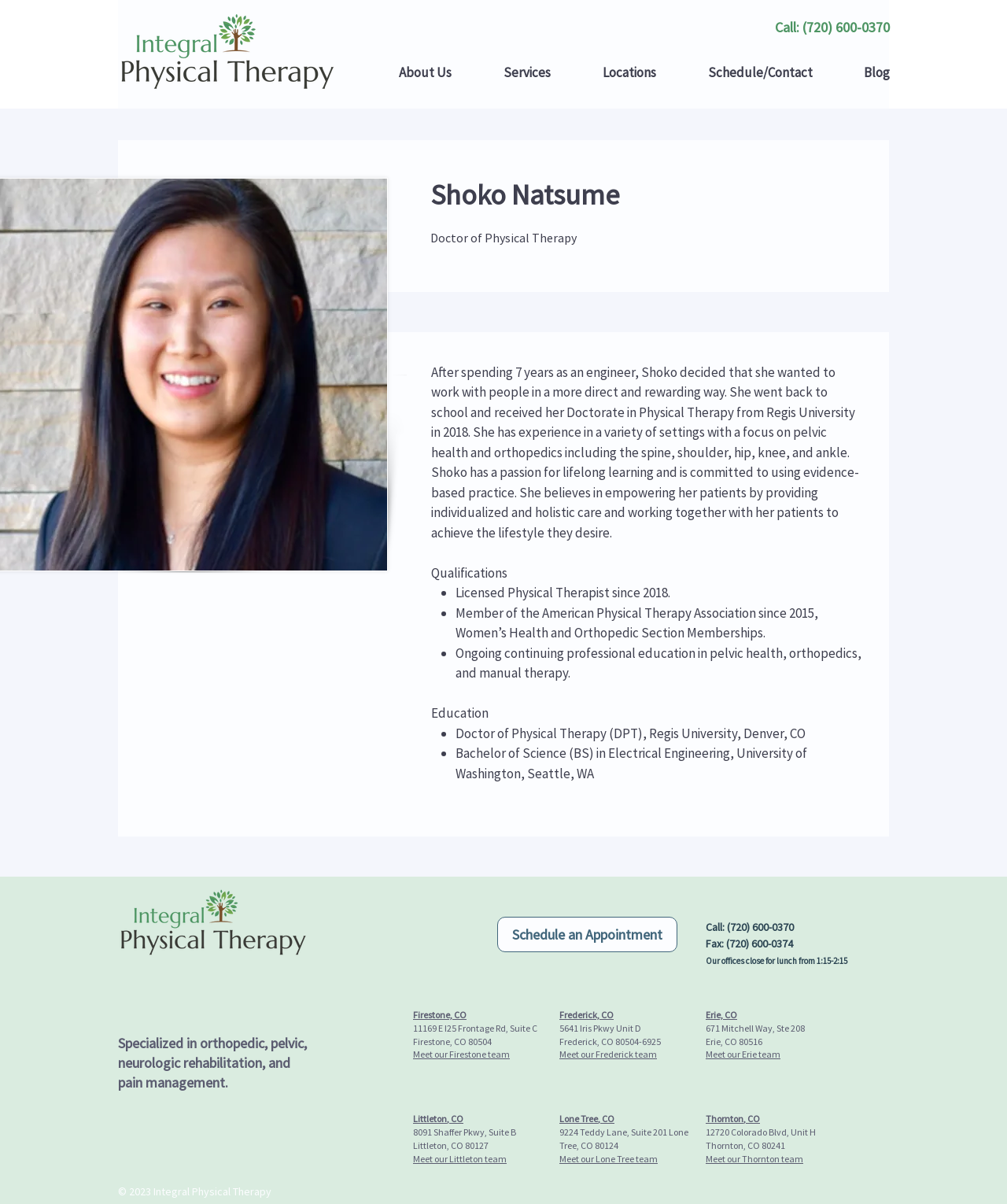Find and indicate the bounding box coordinates of the region you should select to follow the given instruction: "Click the 'About Us' link".

[0.384, 0.044, 0.488, 0.076]